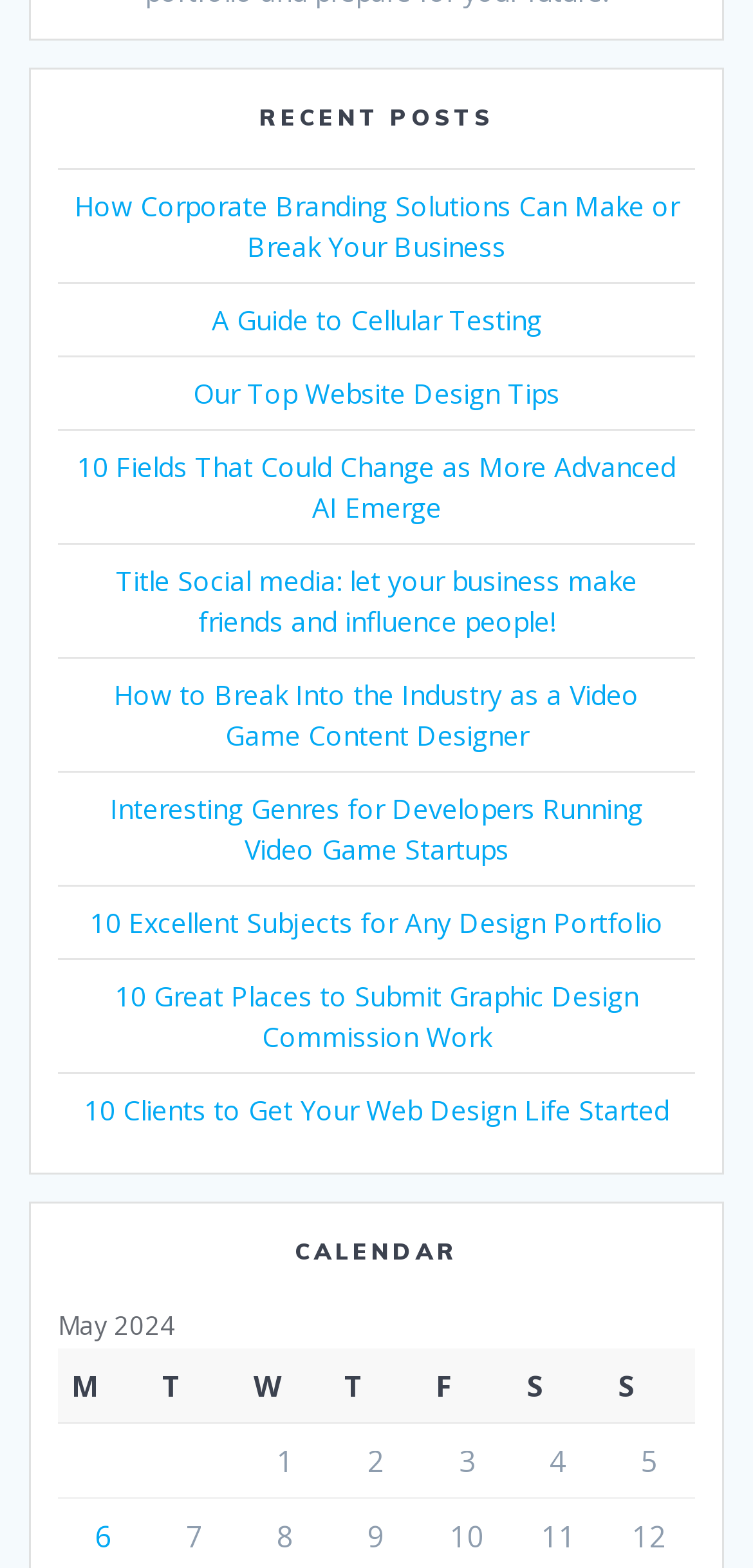Analyze the image and answer the question with as much detail as possible: 
What is the last link under 'RECENT POSTS' about?

I examined the links under the 'RECENT POSTS' heading and found that the last link is titled '10 Clients to Get Your Web Design Life Started'.